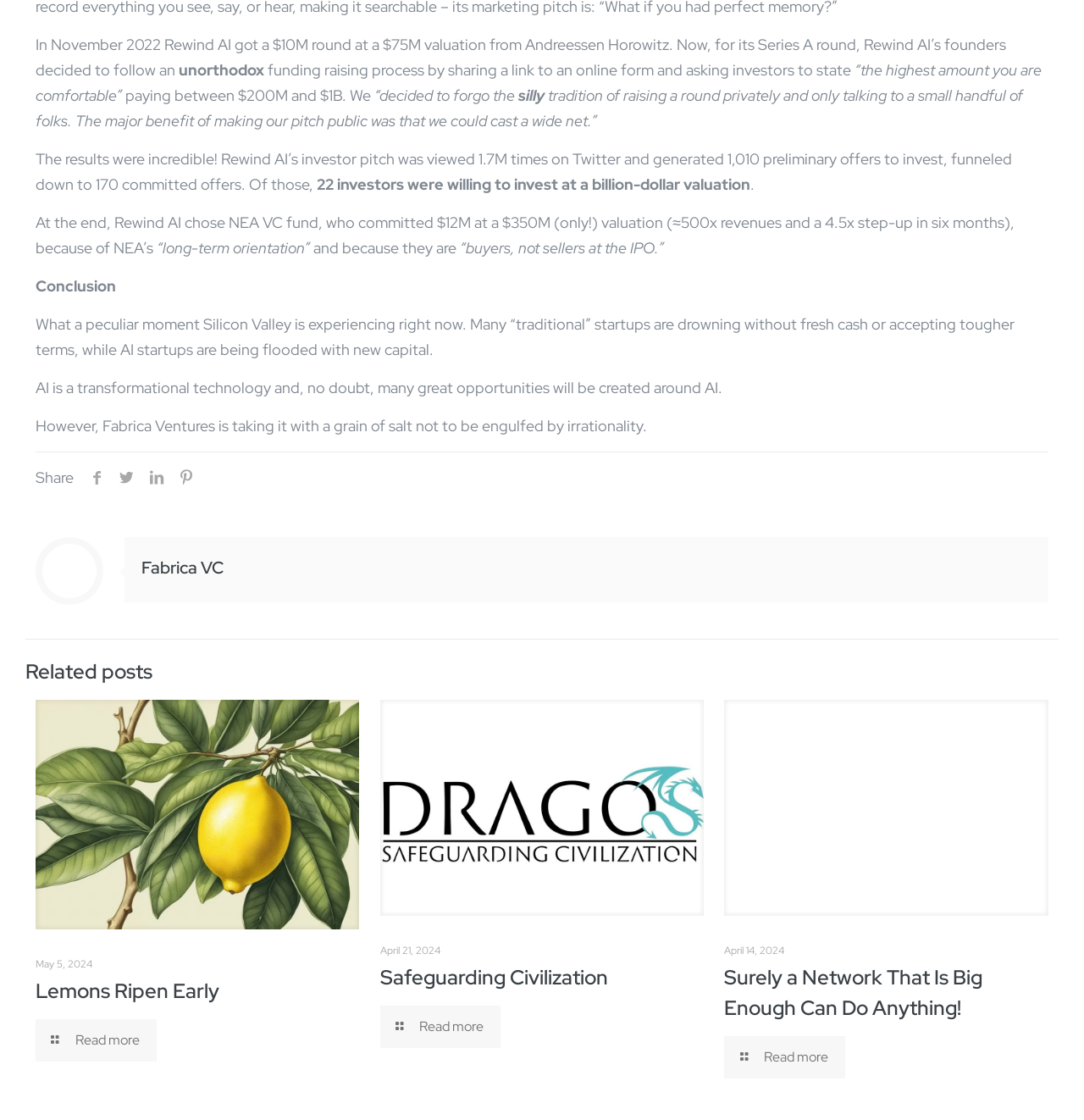Determine the bounding box coordinates of the section to be clicked to follow the instruction: "Read more about 'Lemons Ripen Early'". The coordinates should be given as four float numbers between 0 and 1, formatted as [left, top, right, bottom].

[0.033, 0.91, 0.144, 0.948]